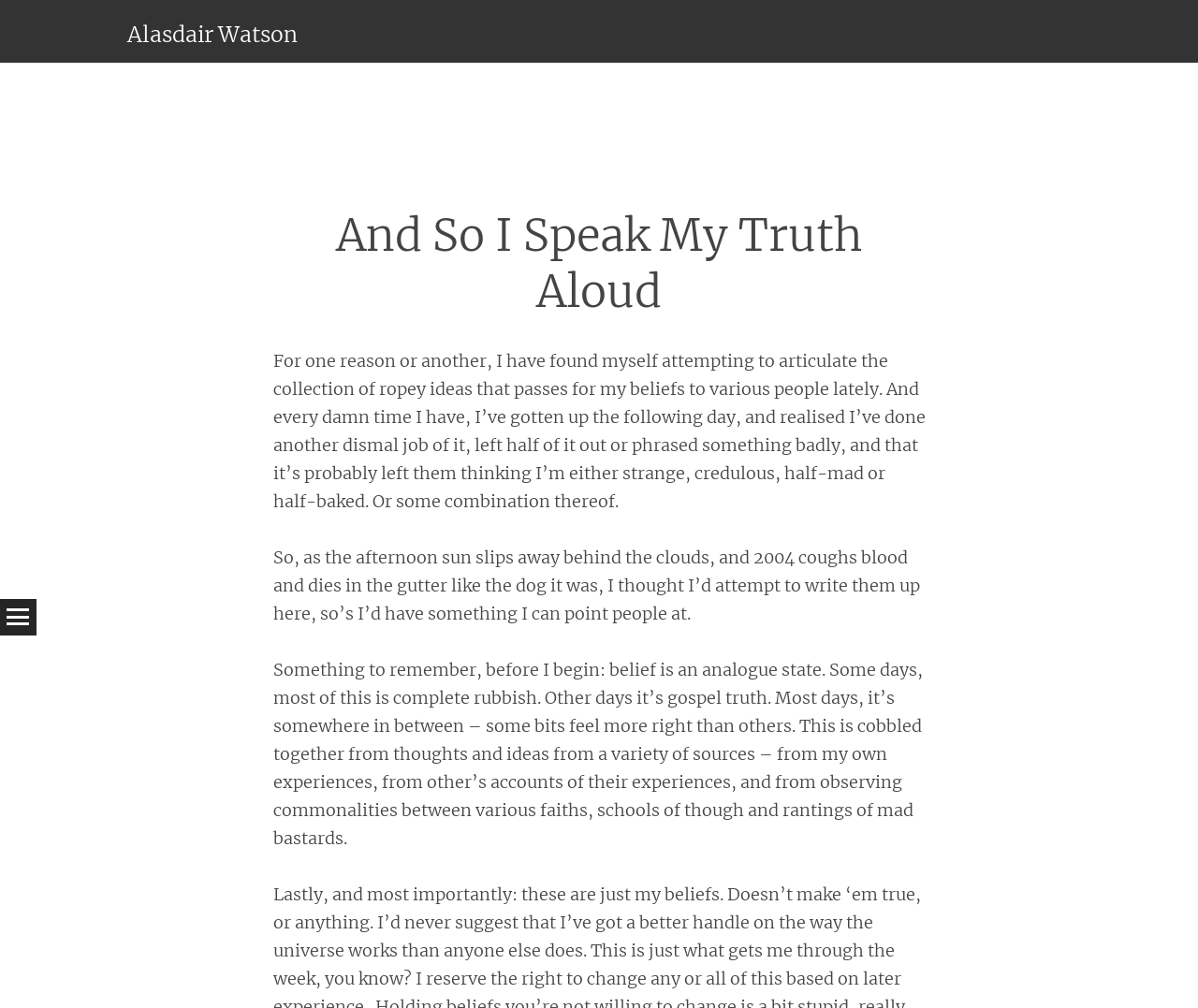Detail the various sections and features of the webpage.

The webpage appears to be a personal blog or journal entry by Alasdair Watson. At the top, there is a heading with the author's name, "Alasdair Watson", which is also a link. Below this, there is a larger heading that reads "And So I Speak My Truth Aloud". 

The main content of the page is a series of paragraphs that discuss the author's attempts to articulate their beliefs to others. The text explains that the author has struggled to effectively communicate their ideas, often leaving out important details or phrasing things poorly. 

The author then mentions their intention to write down their beliefs on the webpage, so they can refer others to it. They also provide a disclaimer, stating that their beliefs are not fixed and can vary in their perceived truth from day to day. The text also notes that the author's beliefs are influenced by their own experiences, as well as those of others, and observations of commonalities between different faiths and schools of thought.